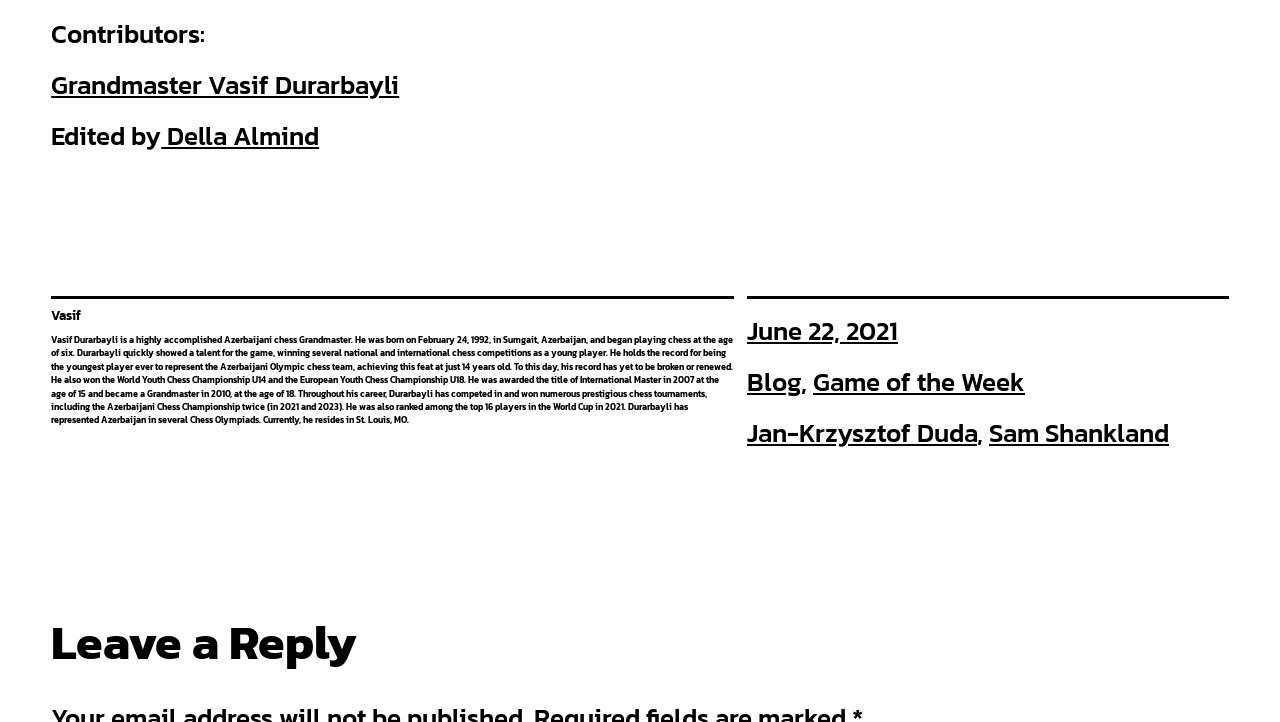Please identify the bounding box coordinates of the element's region that I should click in order to complete the following instruction: "Read more about Vasif Durarbayli's biography". The bounding box coordinates consist of four float numbers between 0 and 1, i.e., [left, top, right, bottom].

[0.04, 0.461, 0.573, 0.592]